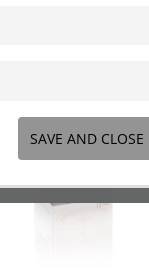Generate a detailed explanation of the scene depicted in the image.

The image displays a button labeled "SAVE AND CLOSE," set against a muted background. This button is designed for user interaction, typically found in a digital interface related to forms or settings, allowing users to save their progress and exit the current screen smoothly. Below the button, a partially visible product box suggests a context involving health or wellness, which may relate to products like the Bach flower organ complexes offered by Innovapharm. The placement and design of the button emphasize its functionality and importance in the user experience on the webpage.